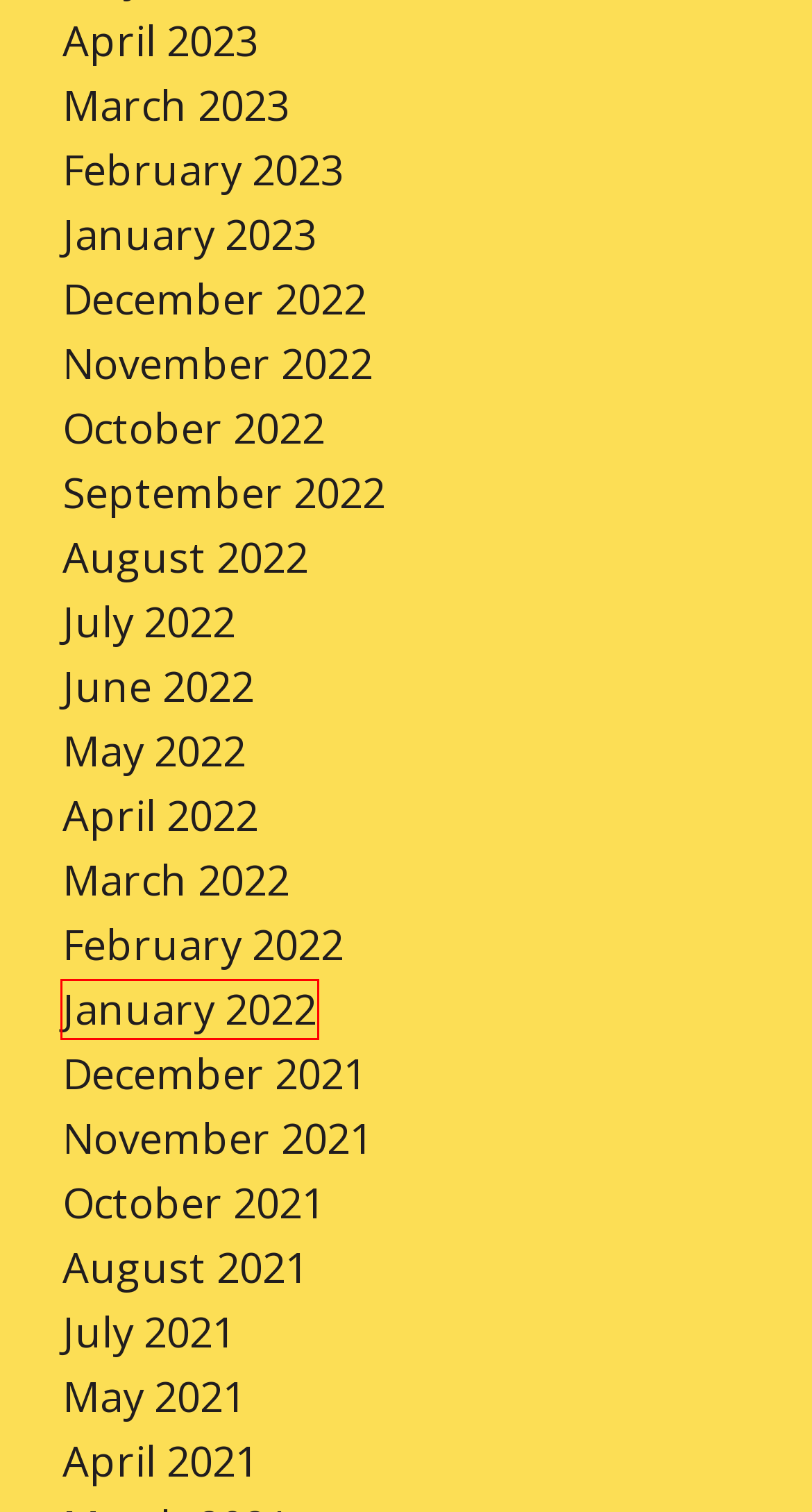Look at the screenshot of a webpage that includes a red bounding box around a UI element. Select the most appropriate webpage description that matches the page seen after clicking the highlighted element. Here are the candidates:
A. April 2023 – Dreams Trailer
B. August 2021 – Dreams Trailer
C. April 2022 – Dreams Trailer
D. June 2022 – Dreams Trailer
E. September 2022 – Dreams Trailer
F. August 2022 – Dreams Trailer
G. January 2022 – Dreams Trailer
H. April 2021 – Dreams Trailer

G